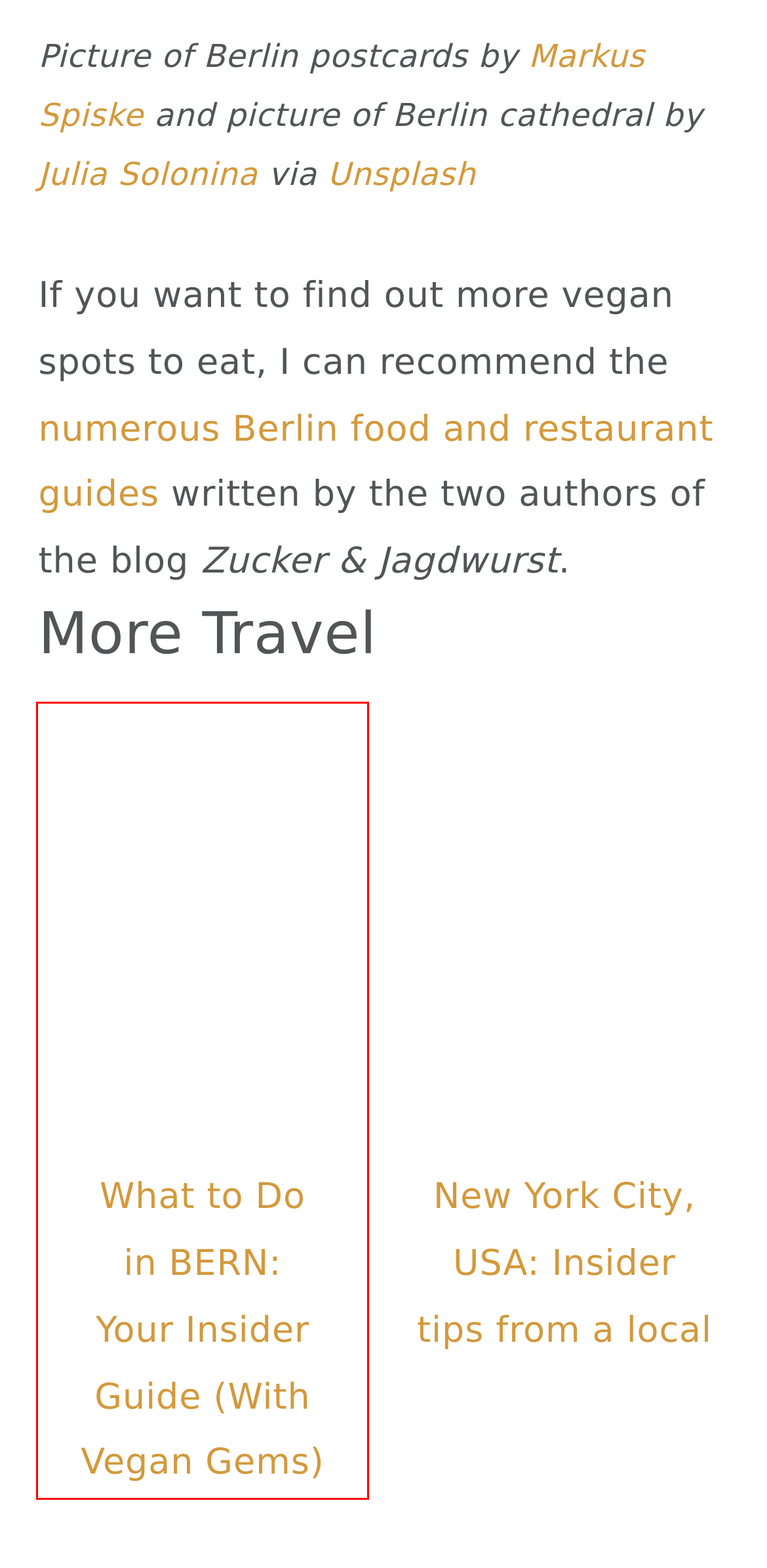You are given a screenshot depicting a webpage with a red bounding box around a UI element. Select the description that best corresponds to the new webpage after clicking the selected element. Here are the choices:
A. Terms of Service - Planty Delights
B. Legal Notice - Planty Delights
C. Stores | avesu VEGAN SHOES
D. What to Do in BERN: Your Insider Guide (With Vegan Gems)
E. Berliner Pilsner | Startseite
F. New York City, USA: Insider tips from a local
G. :: Curry 61 - Berlin ::
H. A dream of happiness and a vision of hope - Planty Delights

D